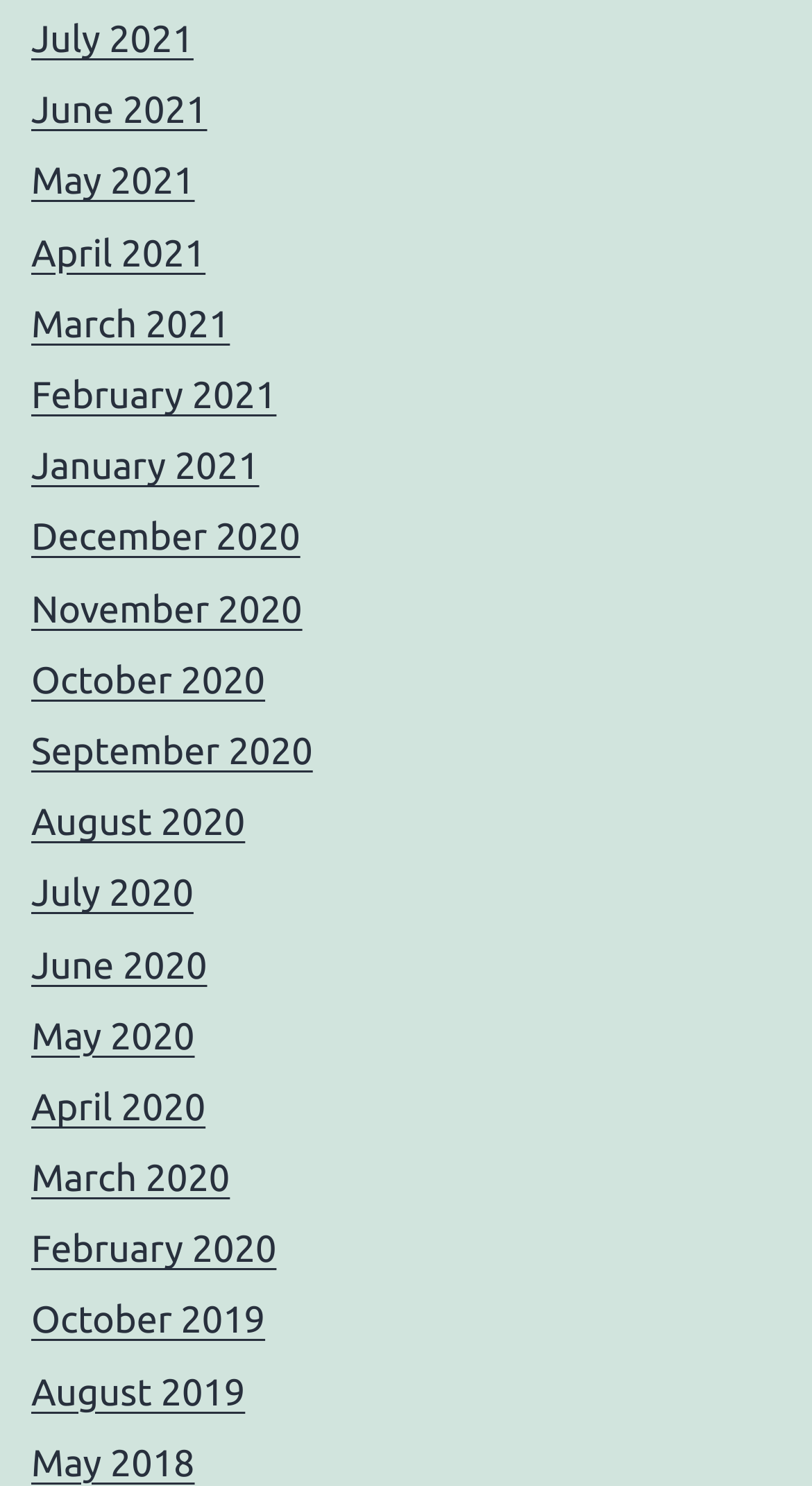Can you pinpoint the bounding box coordinates for the clickable element required for this instruction: "view May 2018"? The coordinates should be four float numbers between 0 and 1, i.e., [left, top, right, bottom].

[0.038, 0.971, 0.24, 0.999]